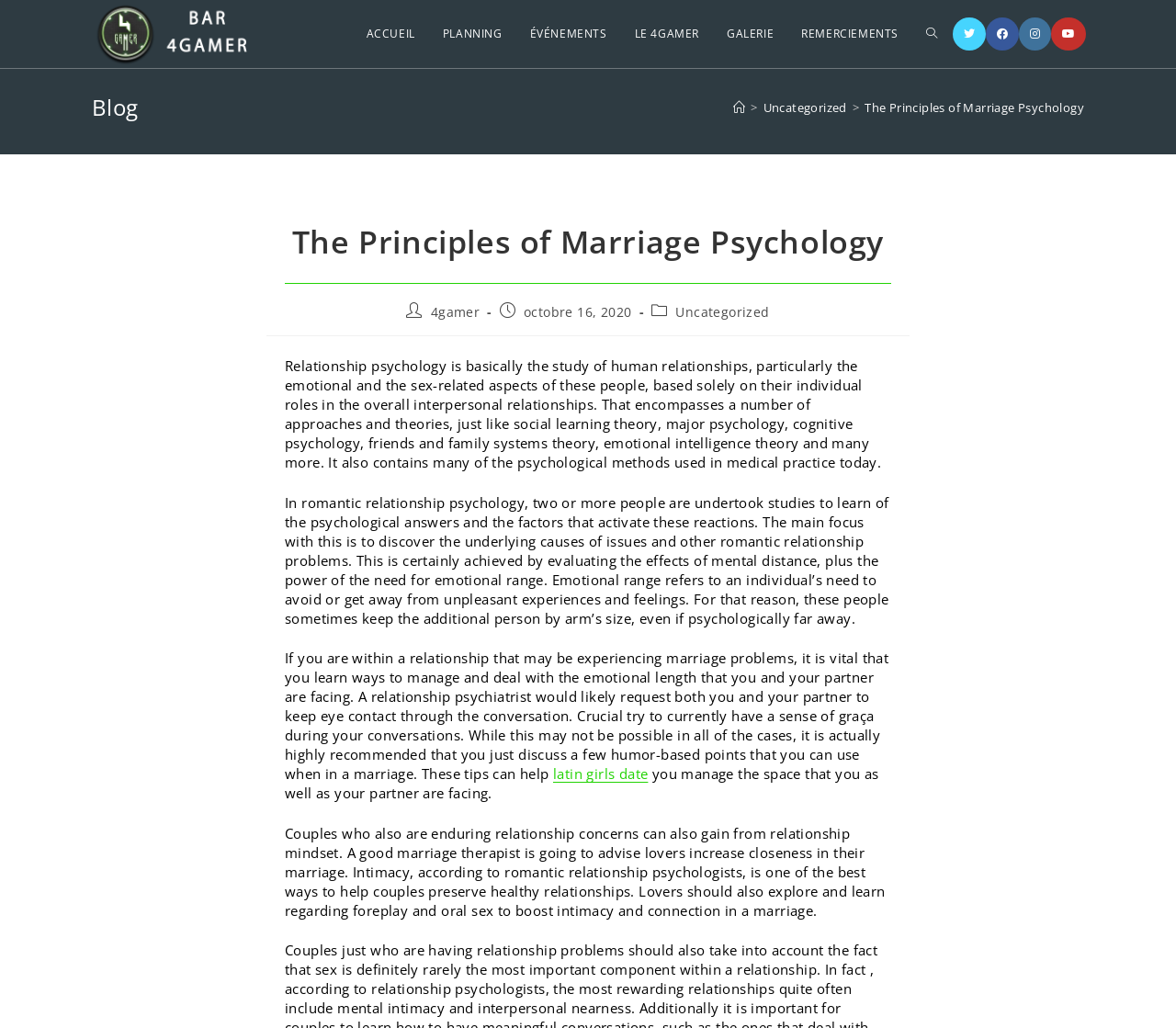Provide the bounding box coordinates of the UI element this sentence describes: "The Principles of Marriage Psychology".

[0.735, 0.096, 0.922, 0.112]